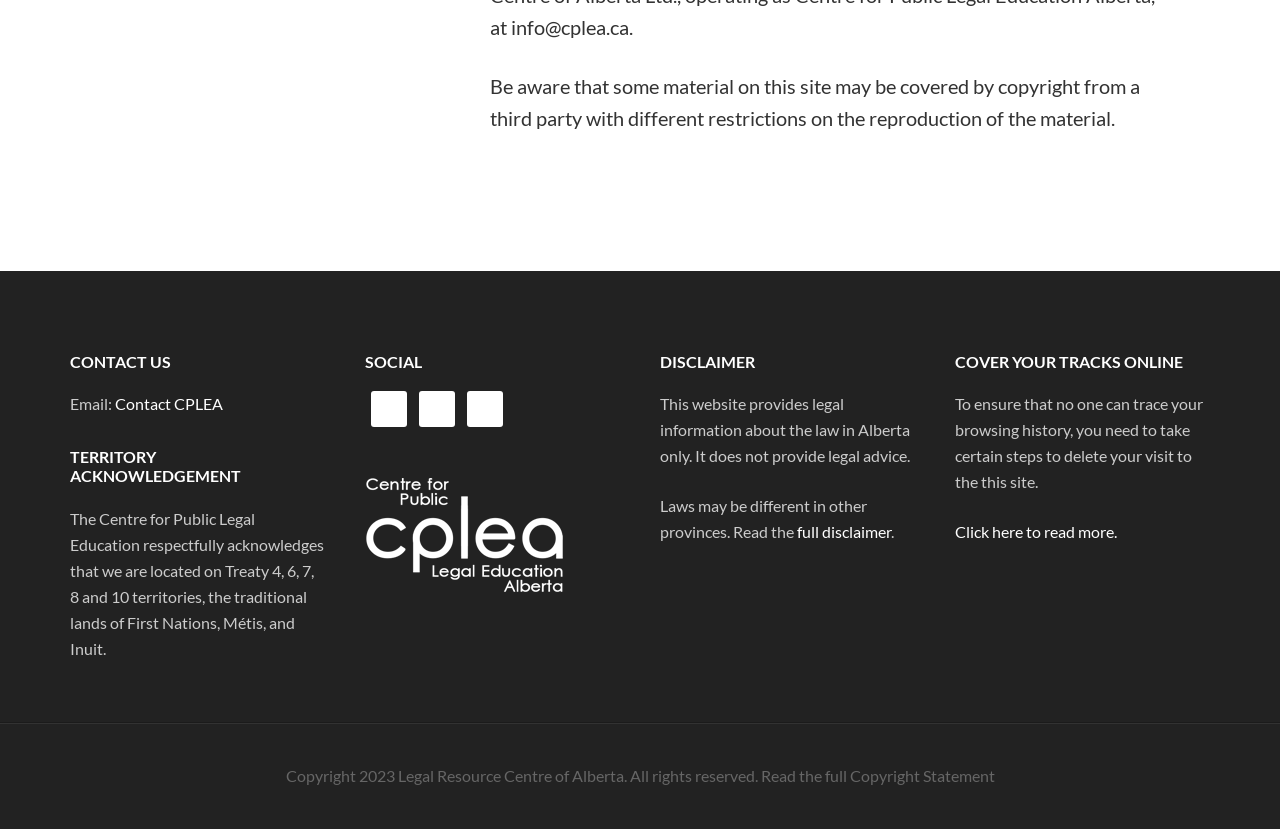Using the element description: "<img width="200" height="129" src="/images/CPLEA_logo.png" class="logo">", determine the bounding box coordinates for the specified UI element. The coordinates should be four float numbers between 0 and 1, [left, top, right, bottom].

[0.285, 0.702, 0.441, 0.725]